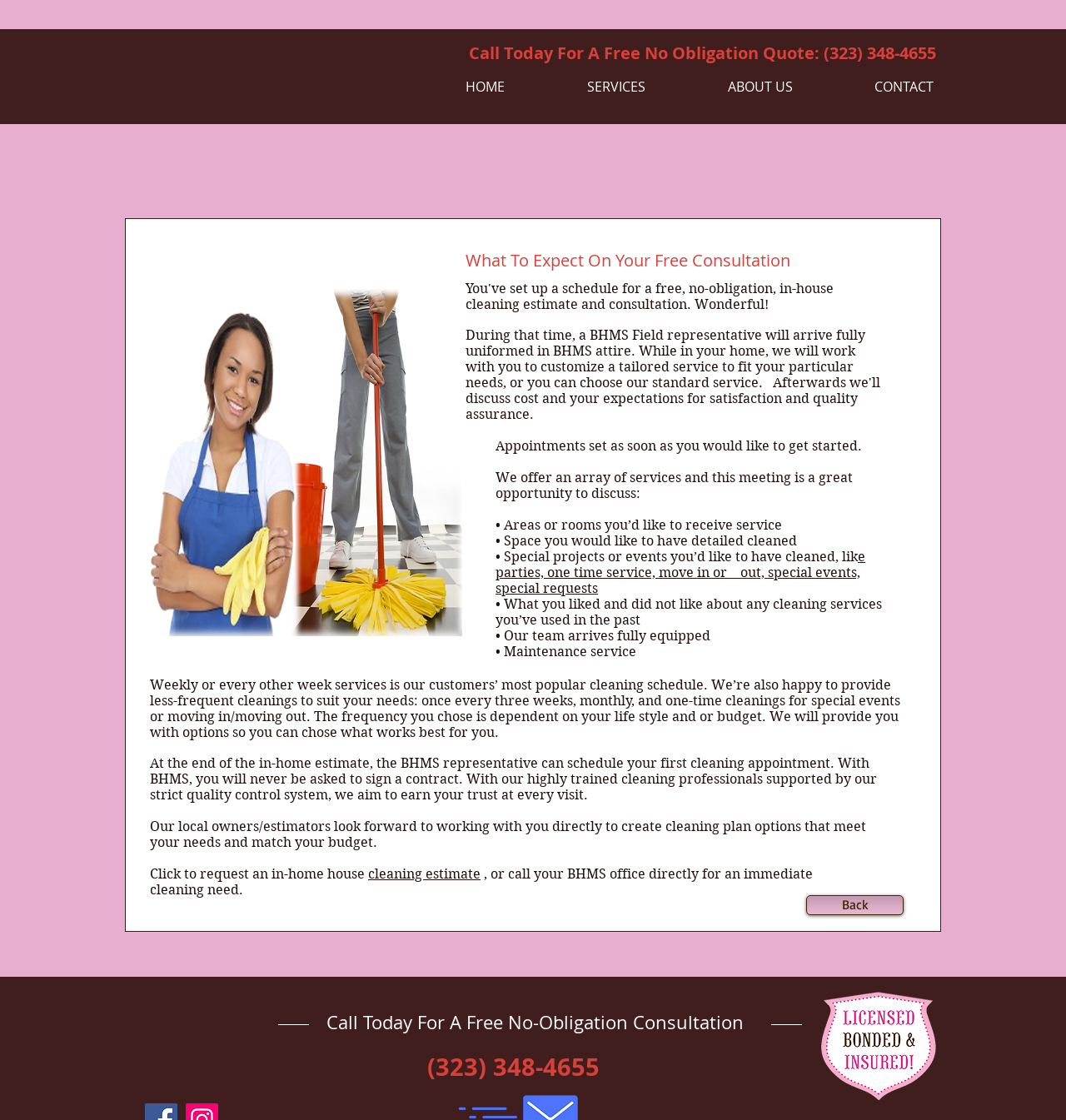Give a detailed explanation of the elements present on the webpage.

This webpage is about Baldwin Hills Maid Service, specifically focusing on what to expect during a free consultation. At the top, there is a logo of the company, accompanied by a heading that reads "What To Expect | United States | Baldwin Hills Maid Service". 

Below the logo, there is a main section that takes up most of the page. It starts with a heading "What To Expect On Your Free Consultation" followed by an image of a maid and a man mopping the floor. 

Underneath the image, there are several paragraphs of text that explain the purpose of the consultation, including discussing services and areas of the home that need cleaning, as well as any special requests or events. The text is divided into bullet points, making it easy to read and understand.

Further down, there is more text that explains the cleaning schedule options, including weekly, bi-weekly, and monthly cleanings, as well as one-time cleanings for special events. The text also mentions that there is no contract required and that the company aims to earn the customer's trust with each visit.

On the left side of the page, there is a navigation menu with links to the home page, services, about us, and contact. At the bottom of the page, there is a heading that reads "Call Today For A Free No-Obligation Consultation" along with the company's phone number. There is also an image of a bond logo near the bottom right corner of the page.